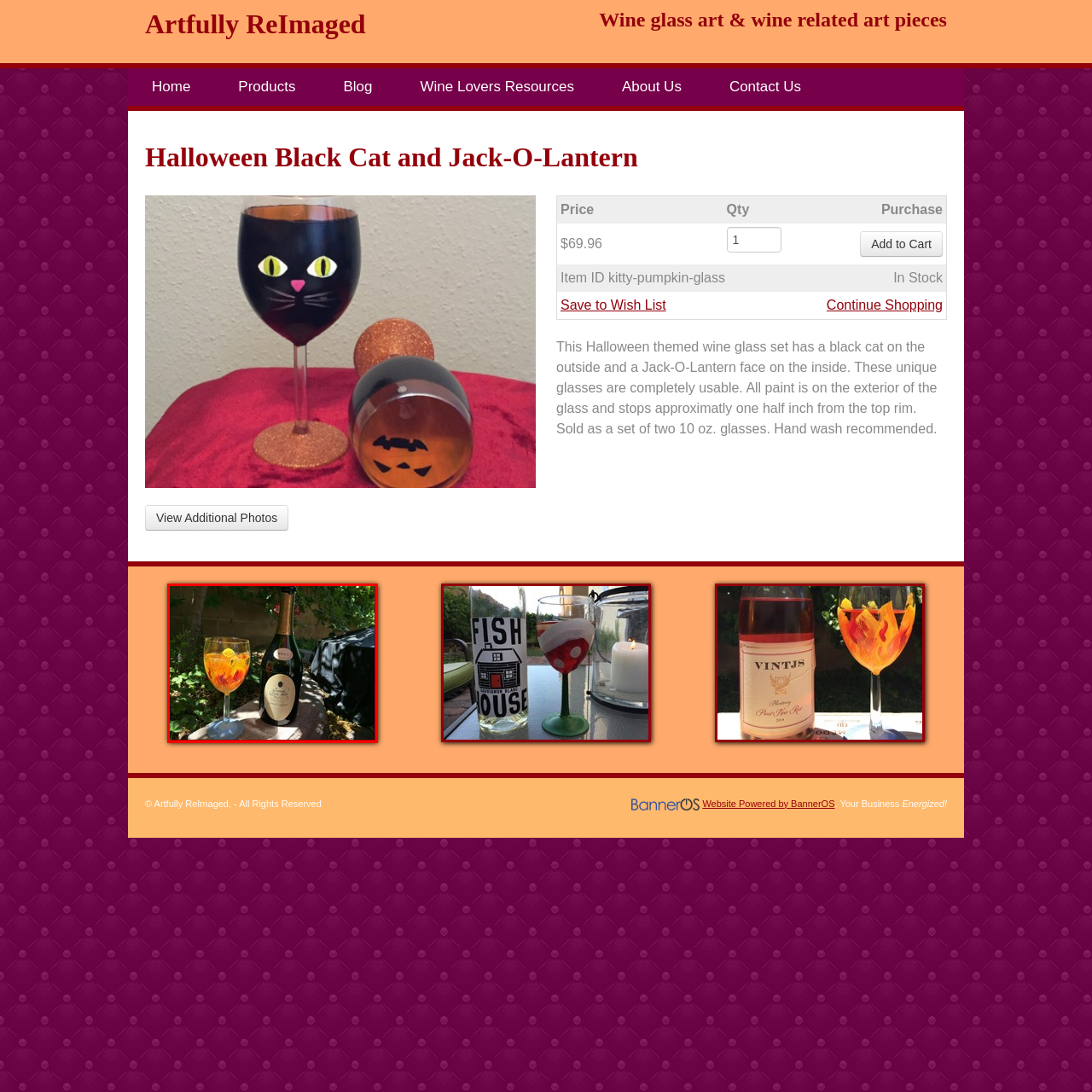What is beside the wine glass? Study the image bordered by the red bounding box and answer briefly using a single word or a phrase.

Sparkling wine bottle